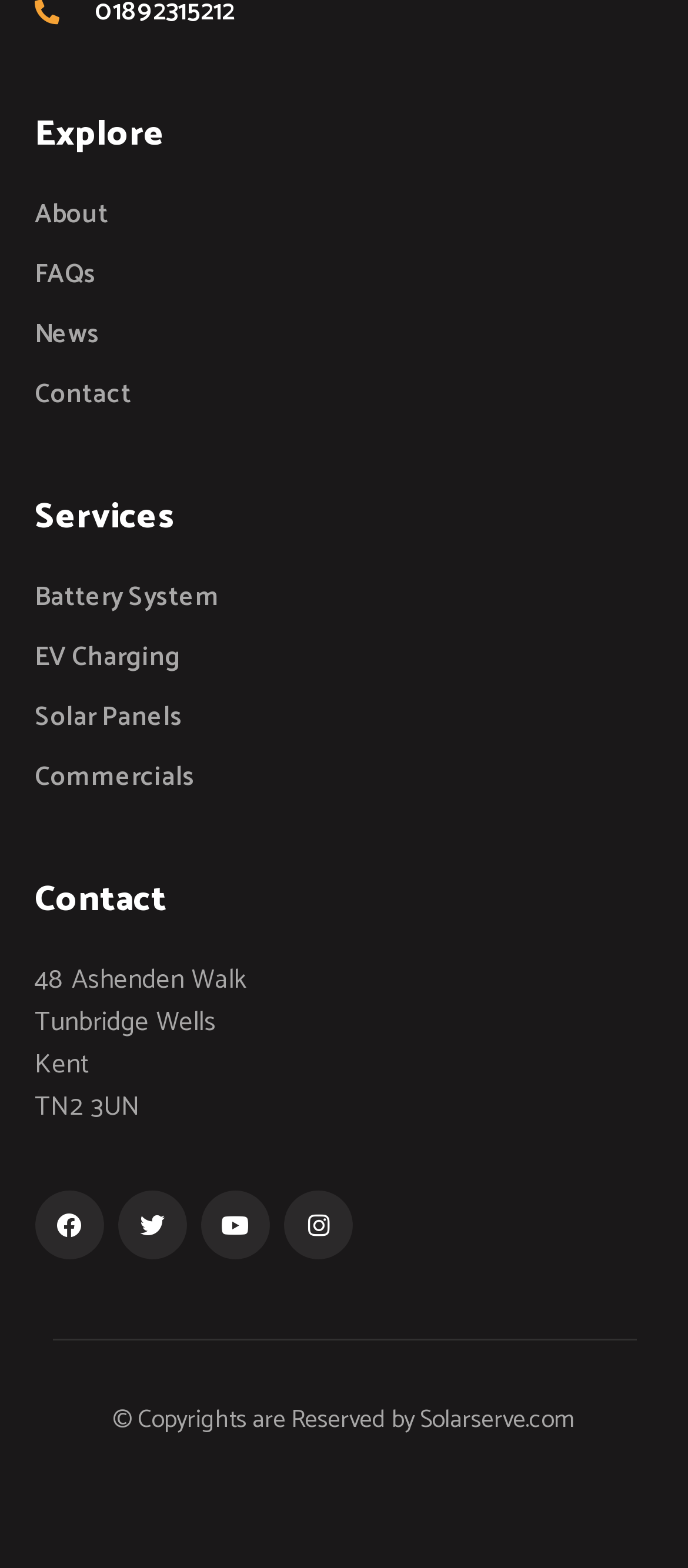What is the company's website?
Look at the image and answer the question using a single word or phrase.

Solarserve.com